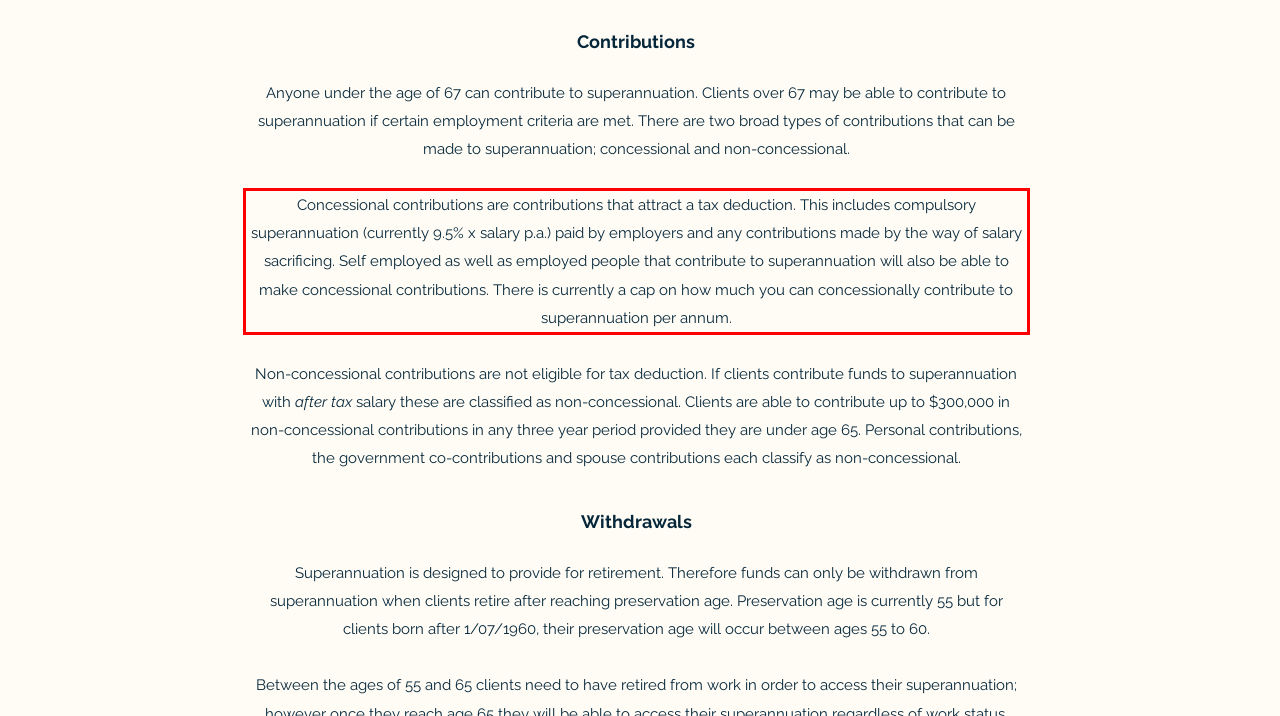You are provided with a webpage screenshot that includes a red rectangle bounding box. Extract the text content from within the bounding box using OCR.

Concessional contributions are contributions that attract a tax deduction. This includes compulsory superannuation (currently 9.5% x salary p.a.) paid by employers and any contributions made by the way of salary sacrificing. Self employed as well as employed people that contribute to superannuation will also be able to make concessional contributions. There is currently a cap on how much you can concessionally contribute to superannuation per annum.